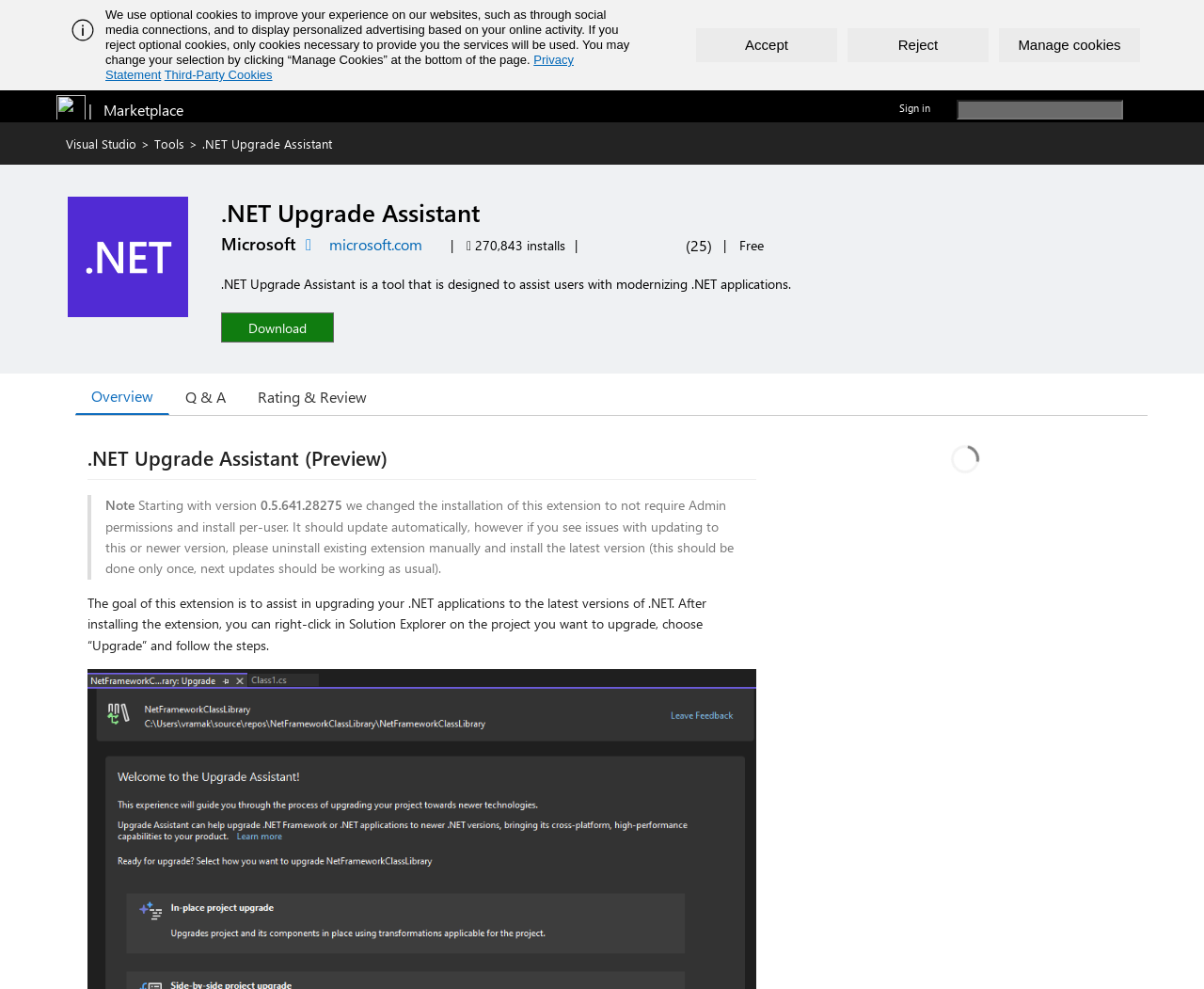Look at the image and answer the question in detail:
How many installs does the tool have?

The number of installs can be found in the static text element with the text '270,843 installs'. This element is located below the heading element with the text '.NET Upgrade Assistant'.